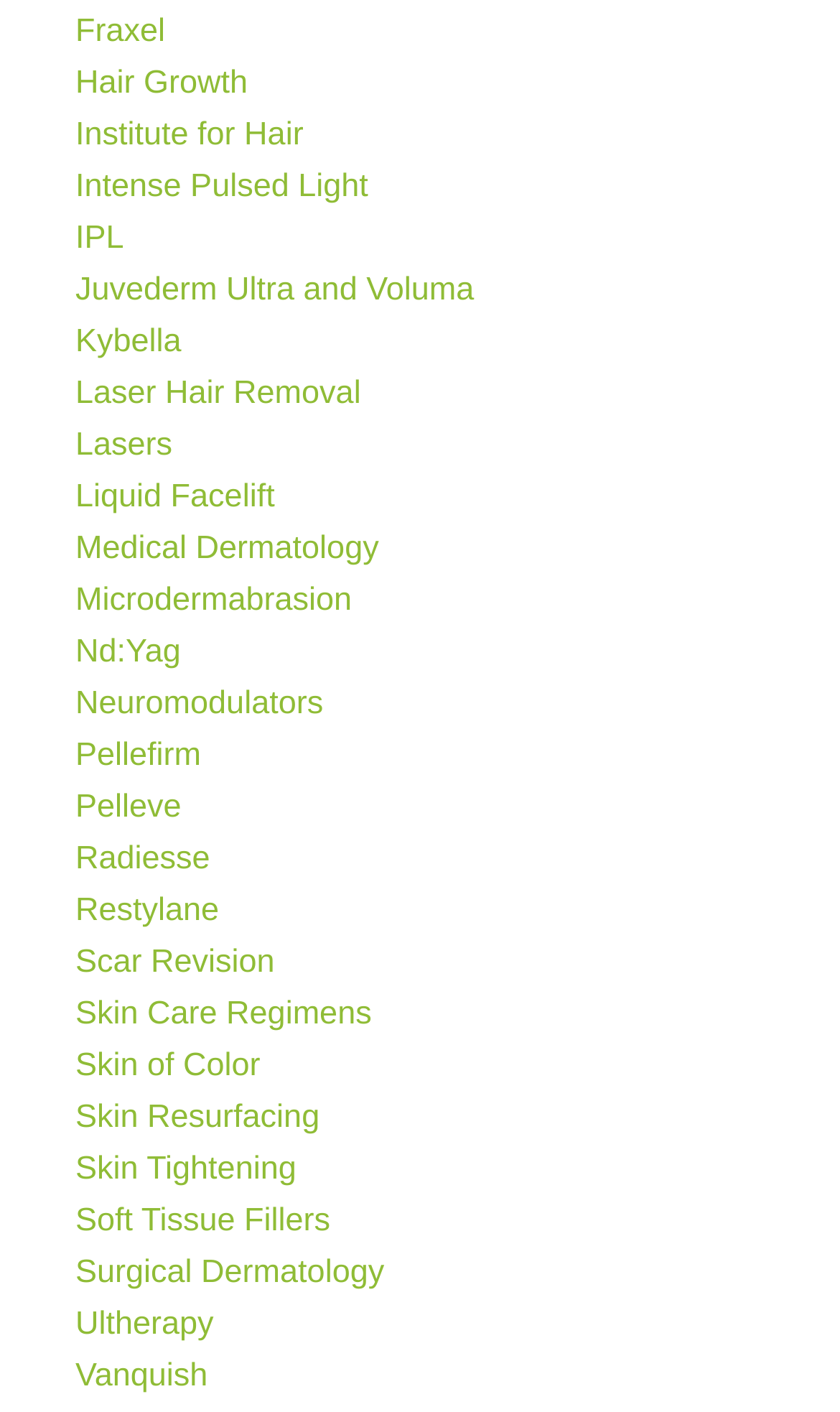Find the bounding box coordinates of the element I should click to carry out the following instruction: "Learn about Skin Care Regimens".

[0.09, 0.702, 0.442, 0.736]